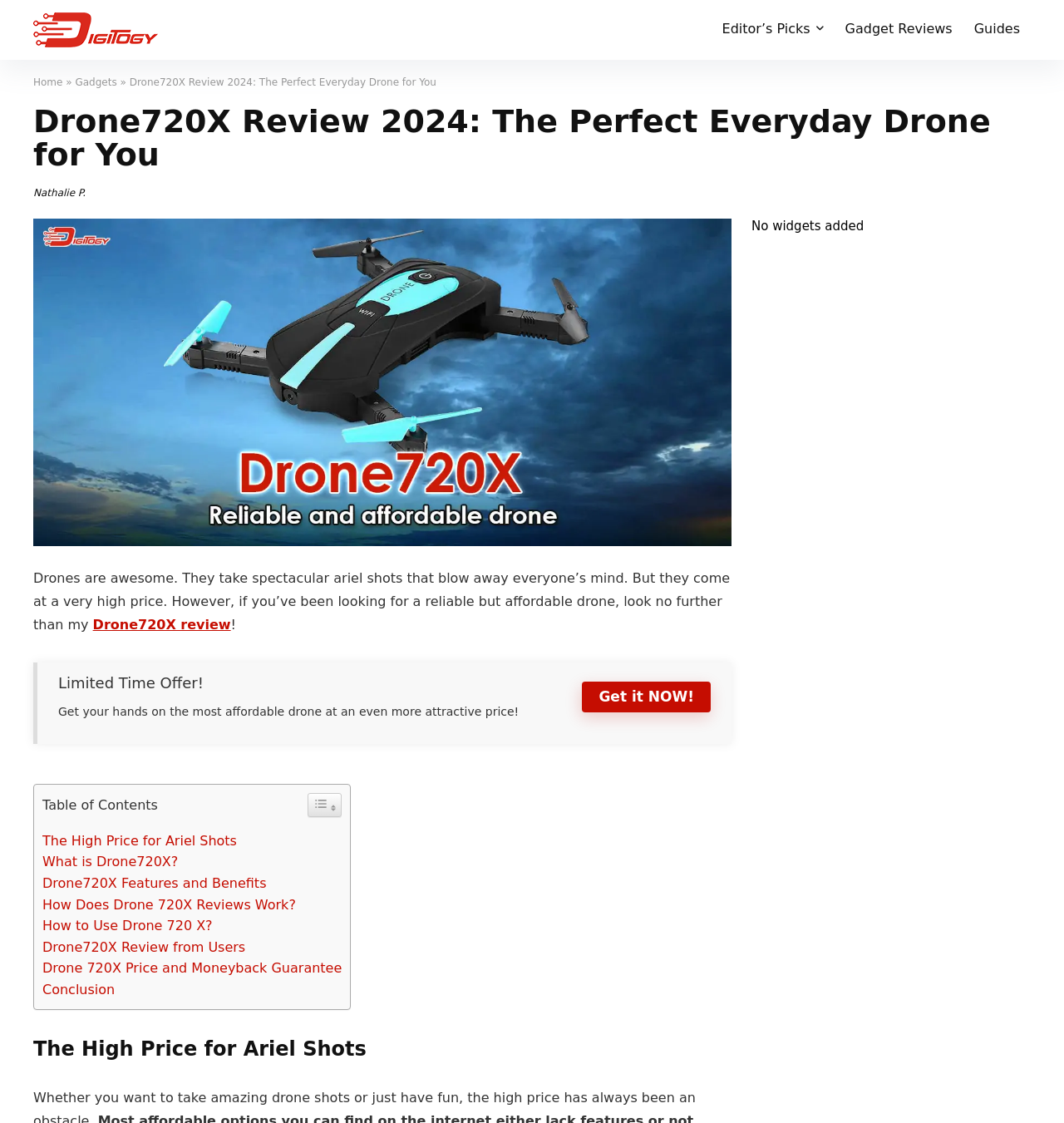Who is the author of the review?
Using the screenshot, give a one-word or short phrase answer.

Nathalie P.